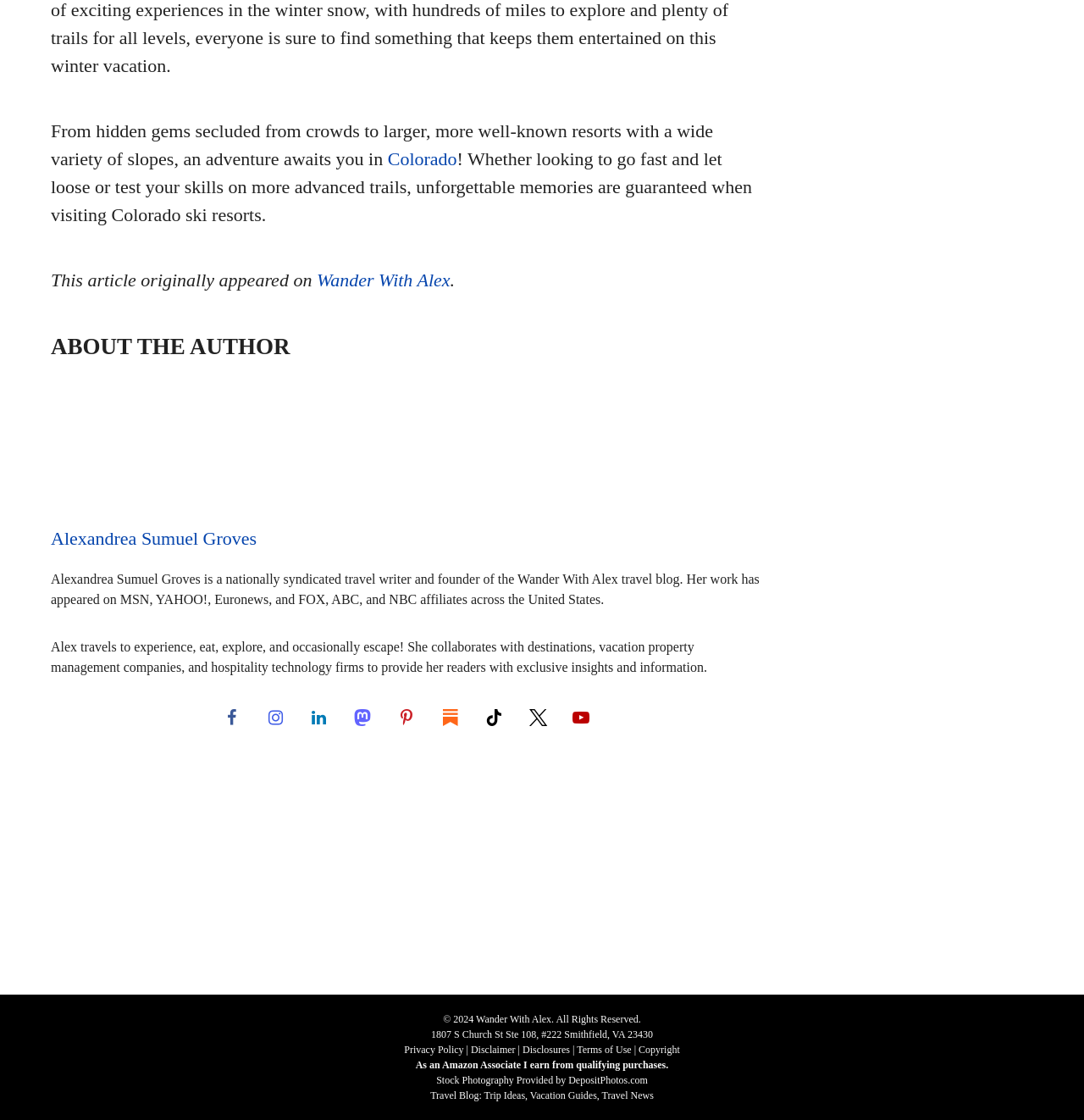Please identify the bounding box coordinates of the area that needs to be clicked to fulfill the following instruction: "Visit the Wander With Alex travel blog."

[0.292, 0.241, 0.415, 0.26]